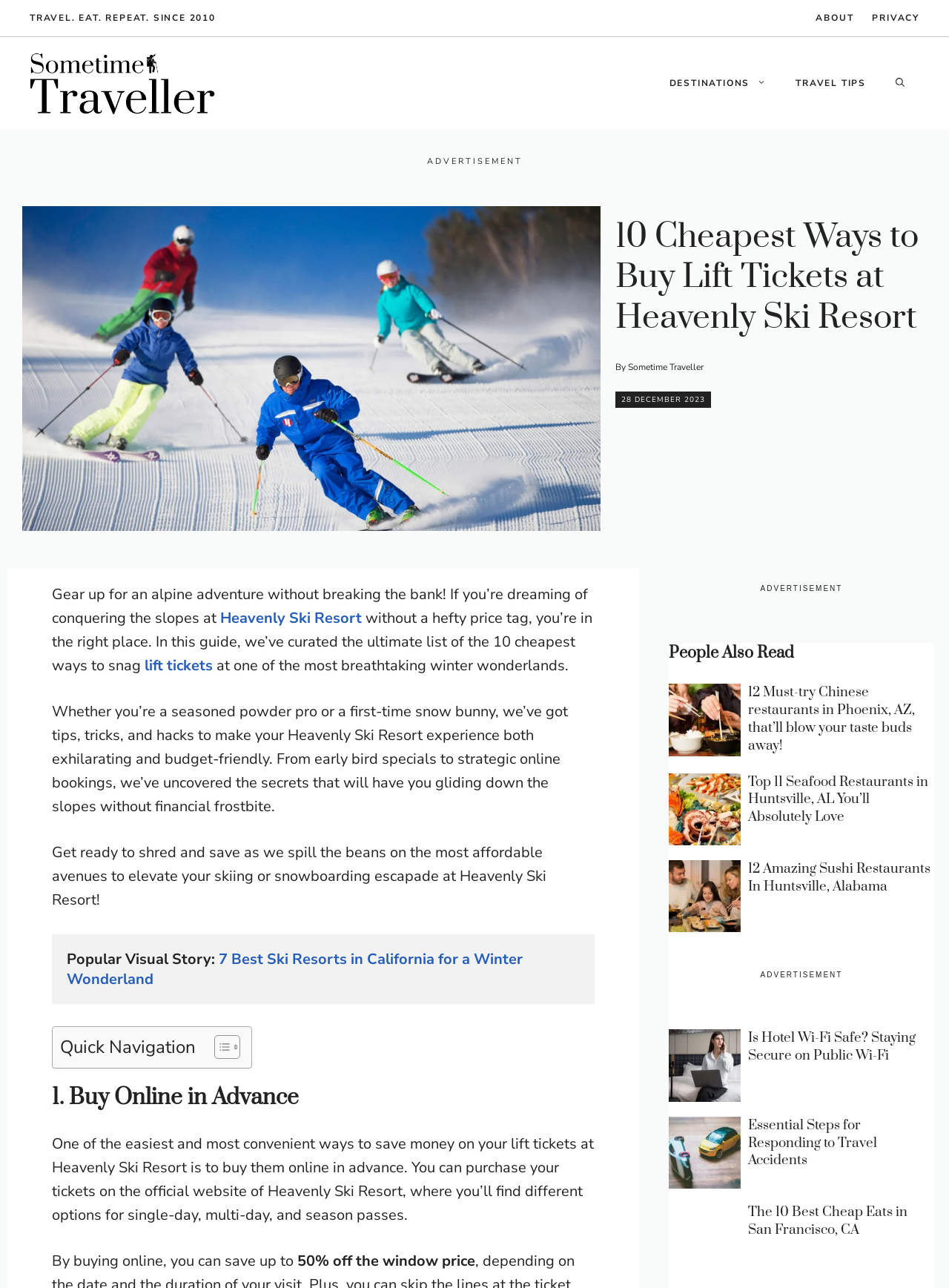Show the bounding box coordinates of the element that should be clicked to complete the task: "Check the 'Popular Visual Story'".

[0.07, 0.737, 0.555, 0.768]